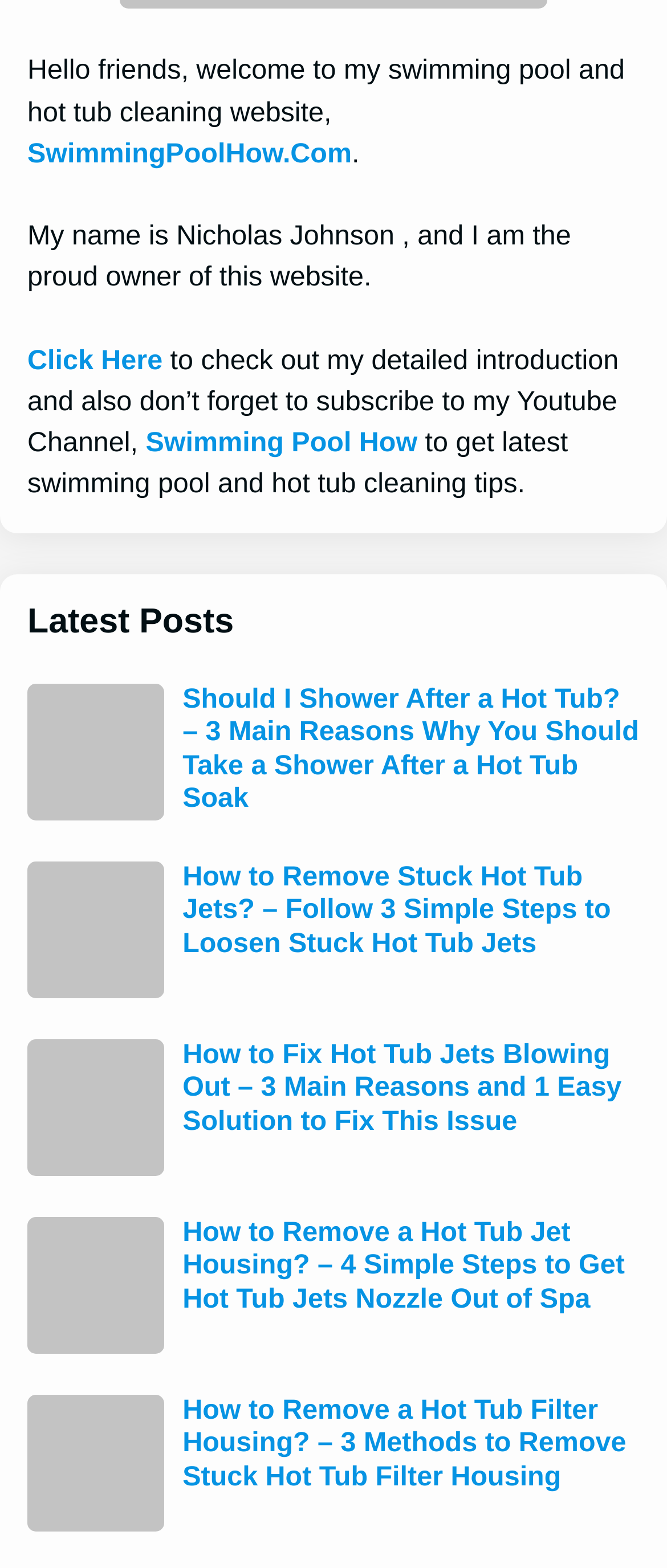Please identify the bounding box coordinates of the element's region that I should click in order to complete the following instruction: "Click on the link to check out the detailed introduction". The bounding box coordinates consist of four float numbers between 0 and 1, i.e., [left, top, right, bottom].

[0.041, 0.22, 0.244, 0.24]